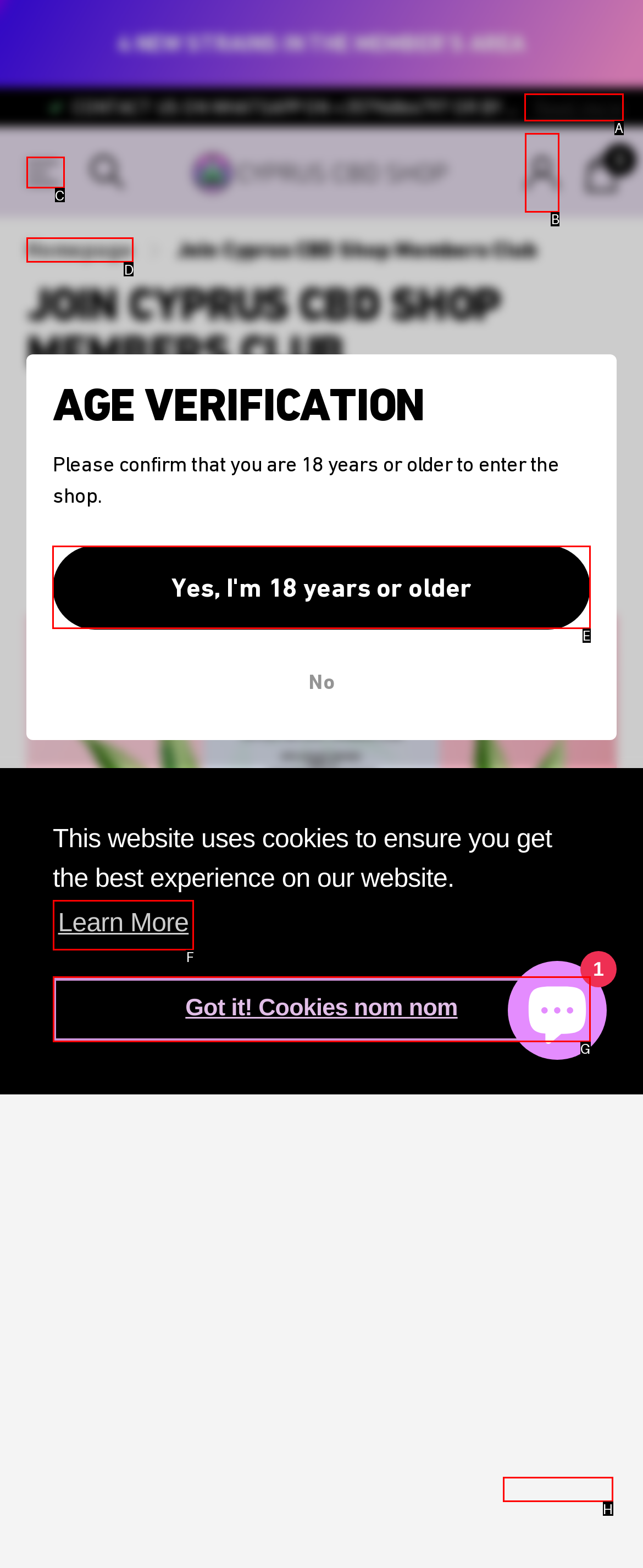Tell me which letter corresponds to the UI element that should be clicked to fulfill this instruction: Verify your age
Answer using the letter of the chosen option directly.

E